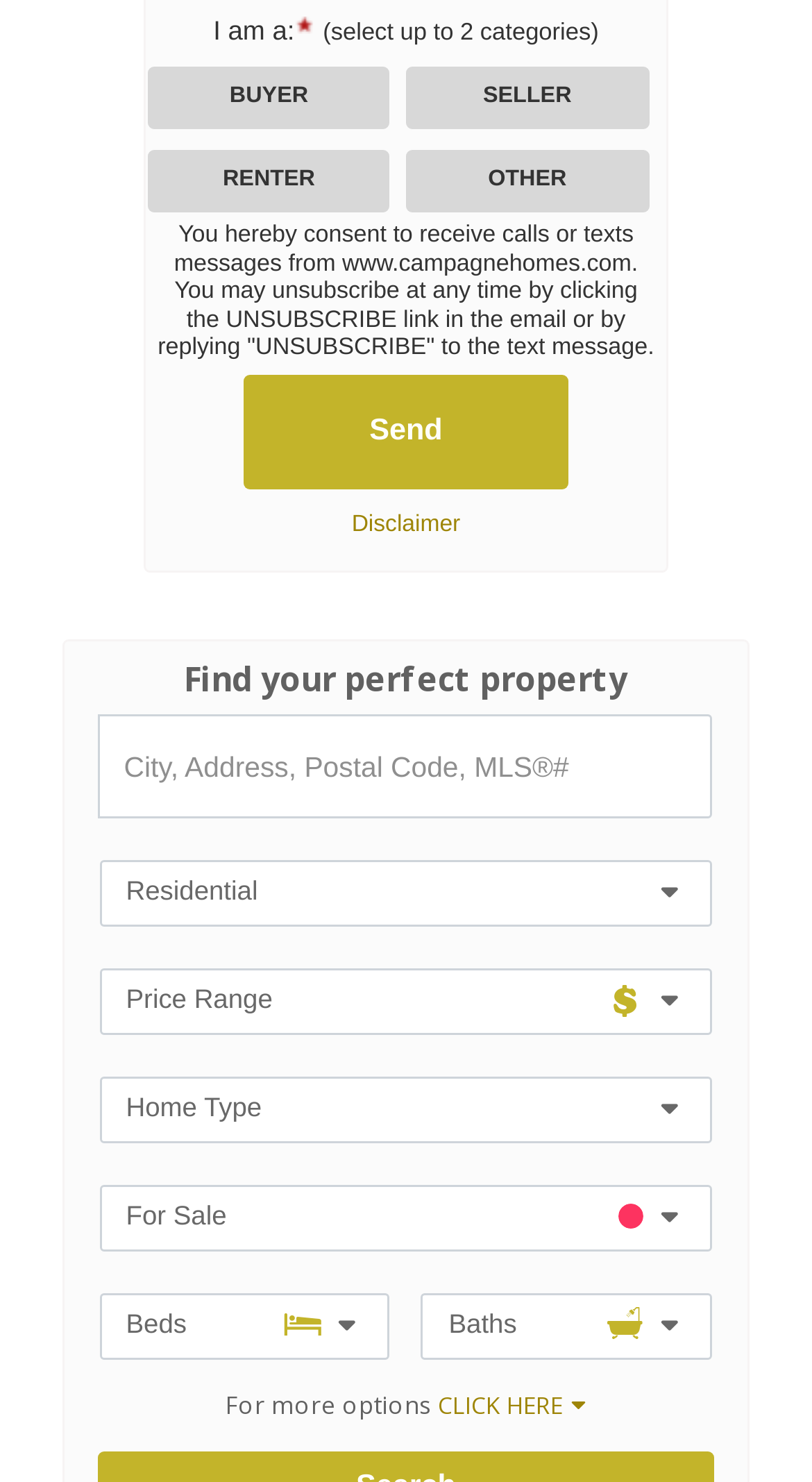Please indicate the bounding box coordinates for the clickable area to complete the following task: "Select your role". The coordinates should be specified as four float numbers between 0 and 1, i.e., [left, top, right, bottom].

[0.263, 0.01, 0.363, 0.031]